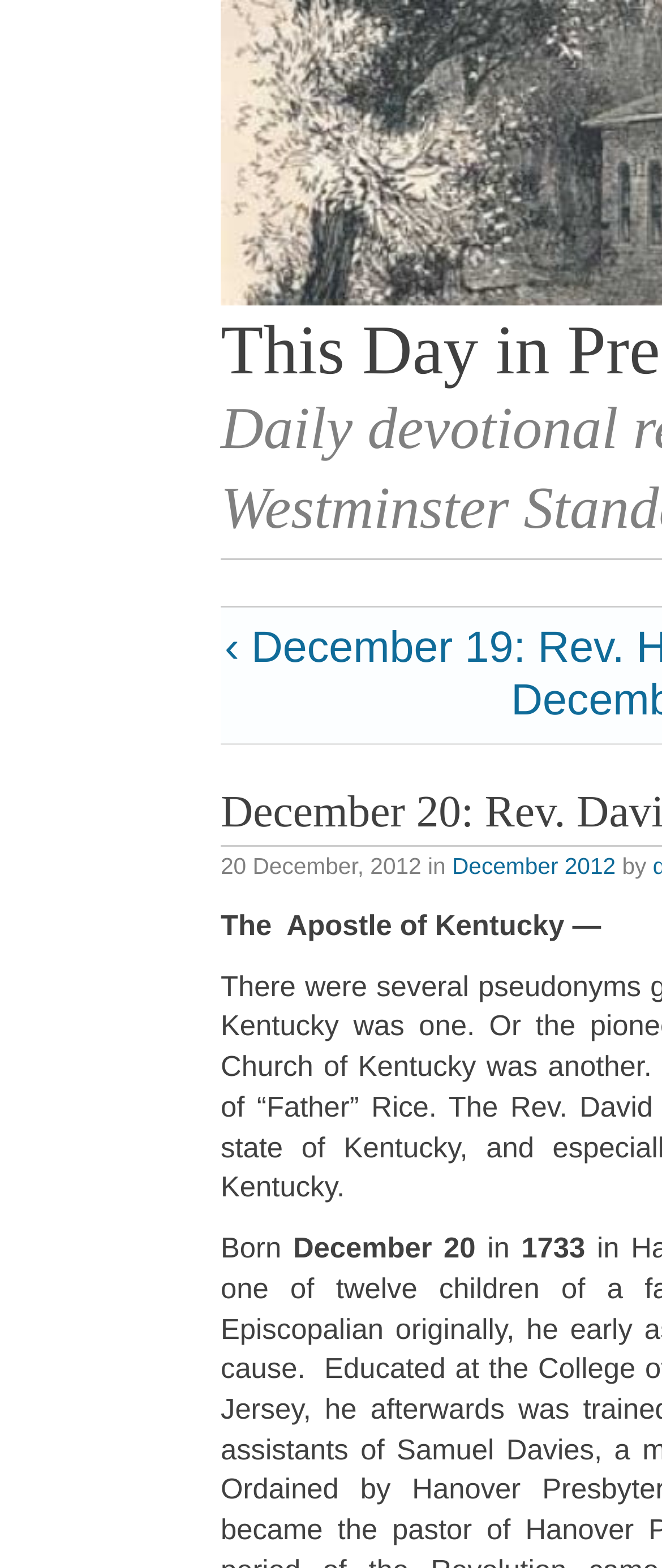Detail the various sections and features present on the webpage.

The webpage is dedicated to daily devotional readings, specifically focusing on Presbyterian history. At the top, there is a title "This Day in Presbyterian History · December 20: Rev. David Rice". Below the title, there is a date "20 December, 2012" followed by a link "December 2012" on the right side. 

Underneath the date, there is a heading "The Apostle of Kentucky" with an em dash following it. Further down, there is a biographical section about Rev. David Rice, stating that he was "Born December 20 in 1733".